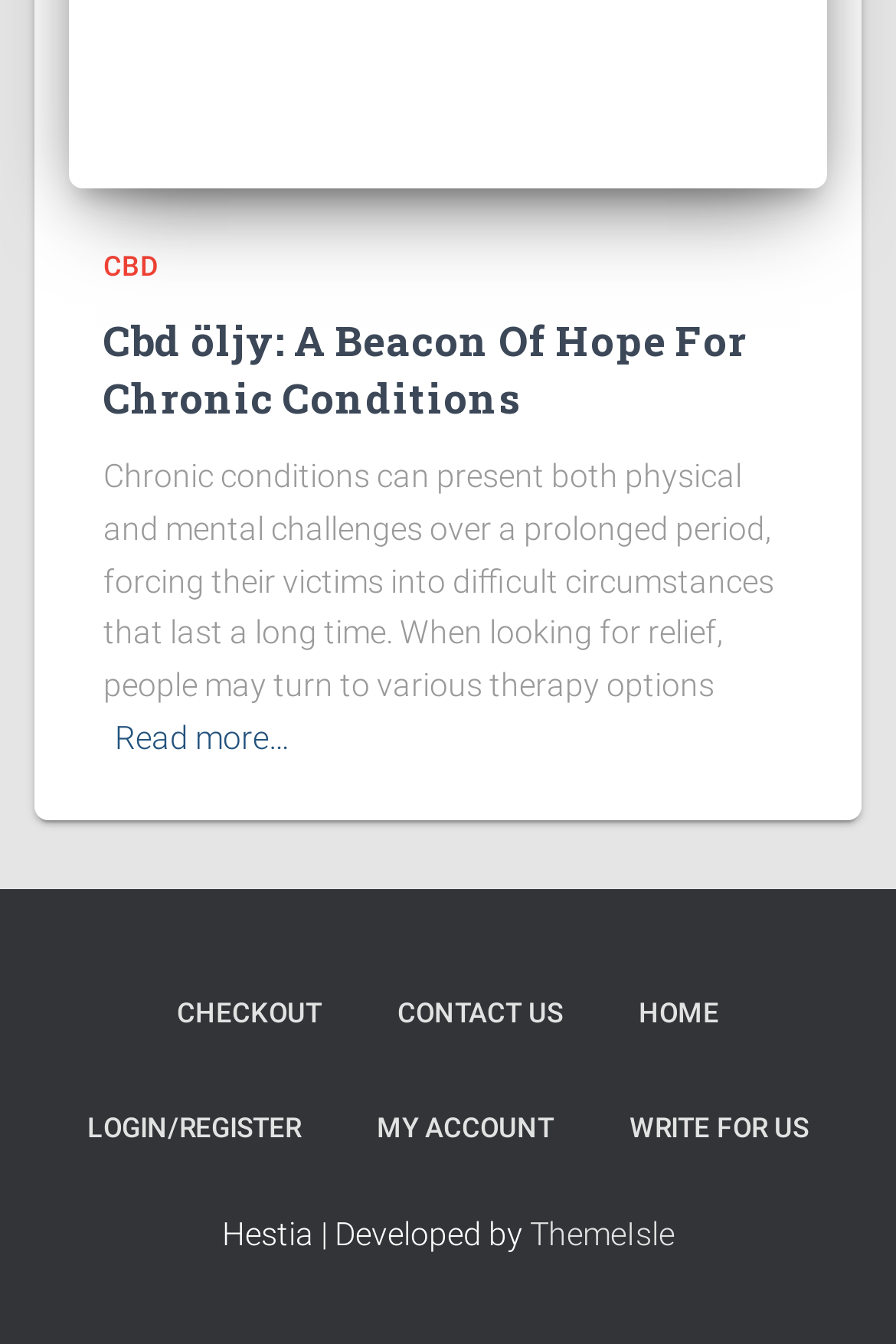Please identify the bounding box coordinates of where to click in order to follow the instruction: "Click on the CBD link".

[0.115, 0.186, 0.177, 0.21]